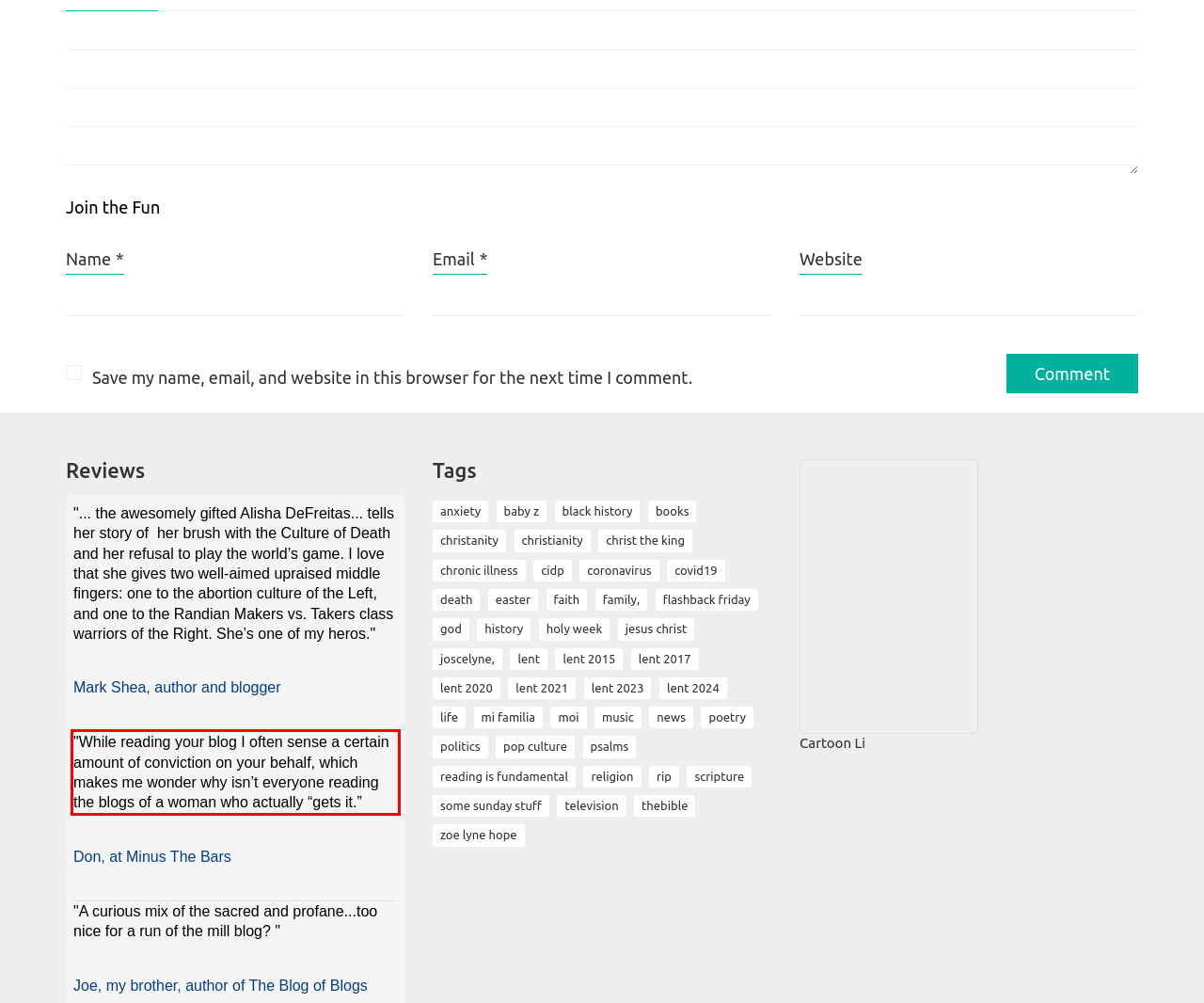Please analyze the screenshot of a webpage and extract the text content within the red bounding box using OCR.

"While reading your blog I often sense a certain amount of conviction on your behalf, which makes me wonder why isn’t everyone reading the blogs of a woman who actually “gets it.”